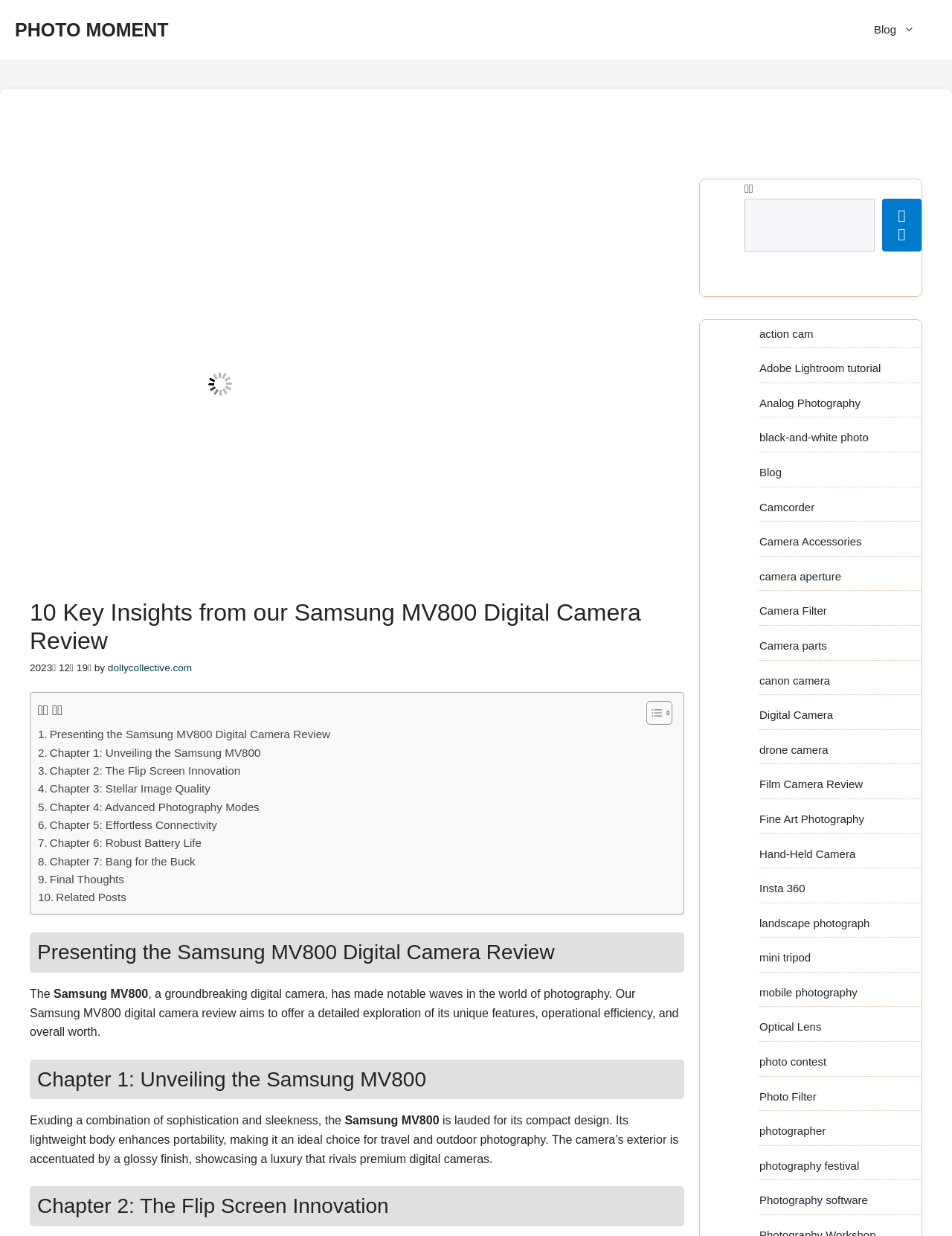What is the exterior finish of the Samsung MV800?
Respond to the question with a single word or phrase according to the image.

Glossy